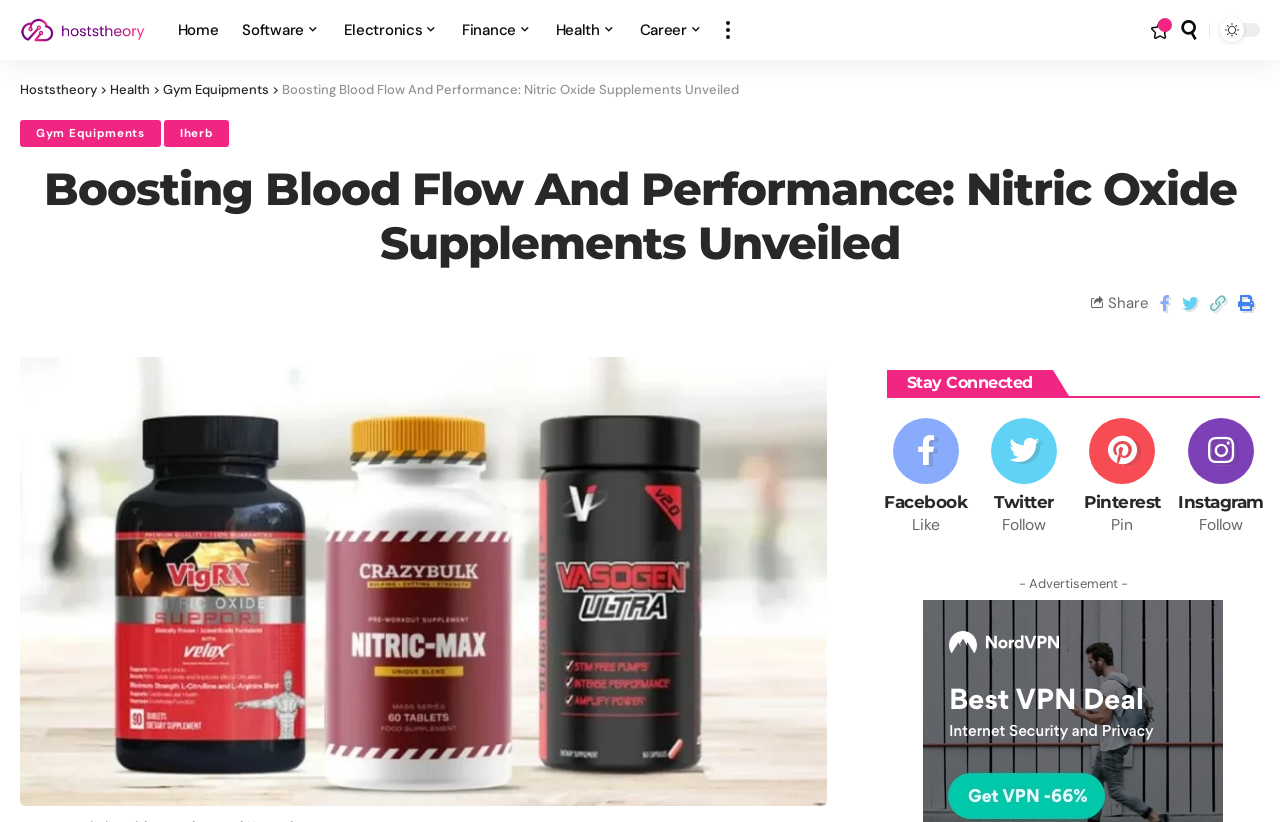Provide a thorough and detailed response to the question by examining the image: 
What social media platforms are available for connection?

The links 'Facebook', 'Twitter', 'Pinterest', and 'Instagram' are located at the bottom of the page, and are accompanied by static text 'Like' and 'Follow'. This suggests that these social media platforms are available for connection.